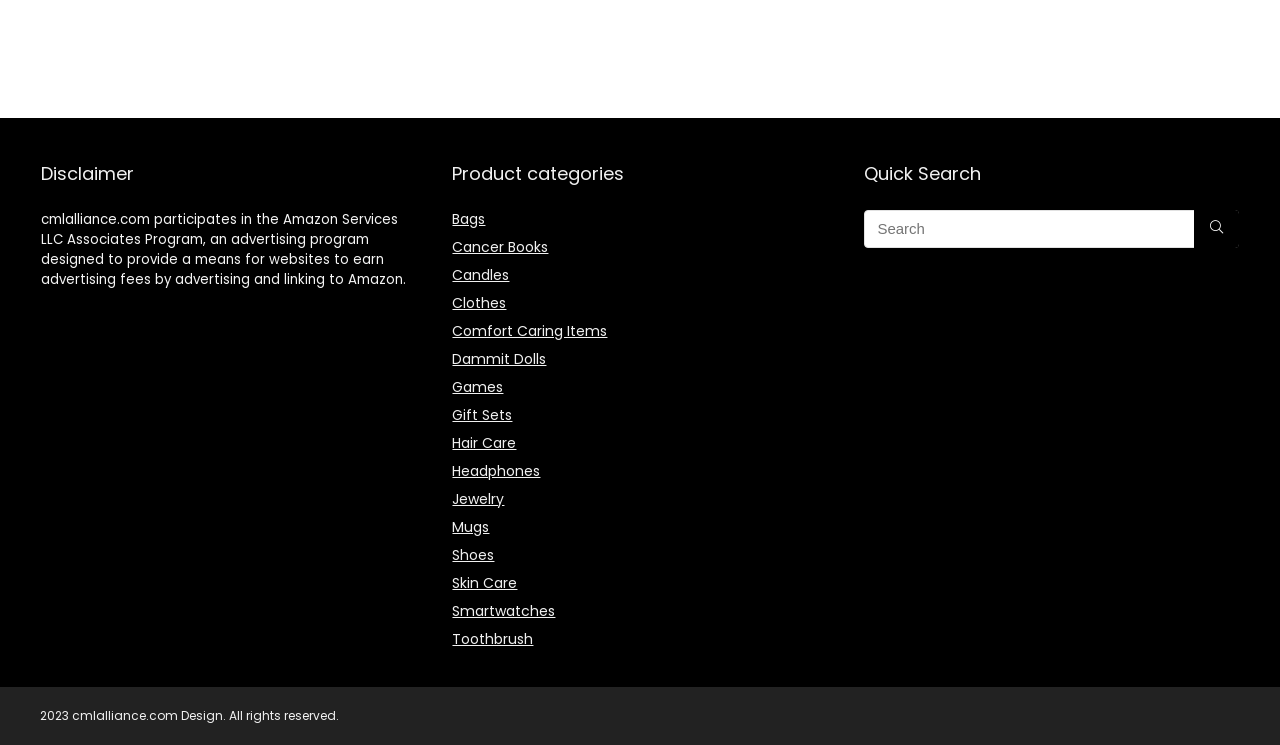Answer the question below in one word or phrase:
How many links are available for product categories?

15